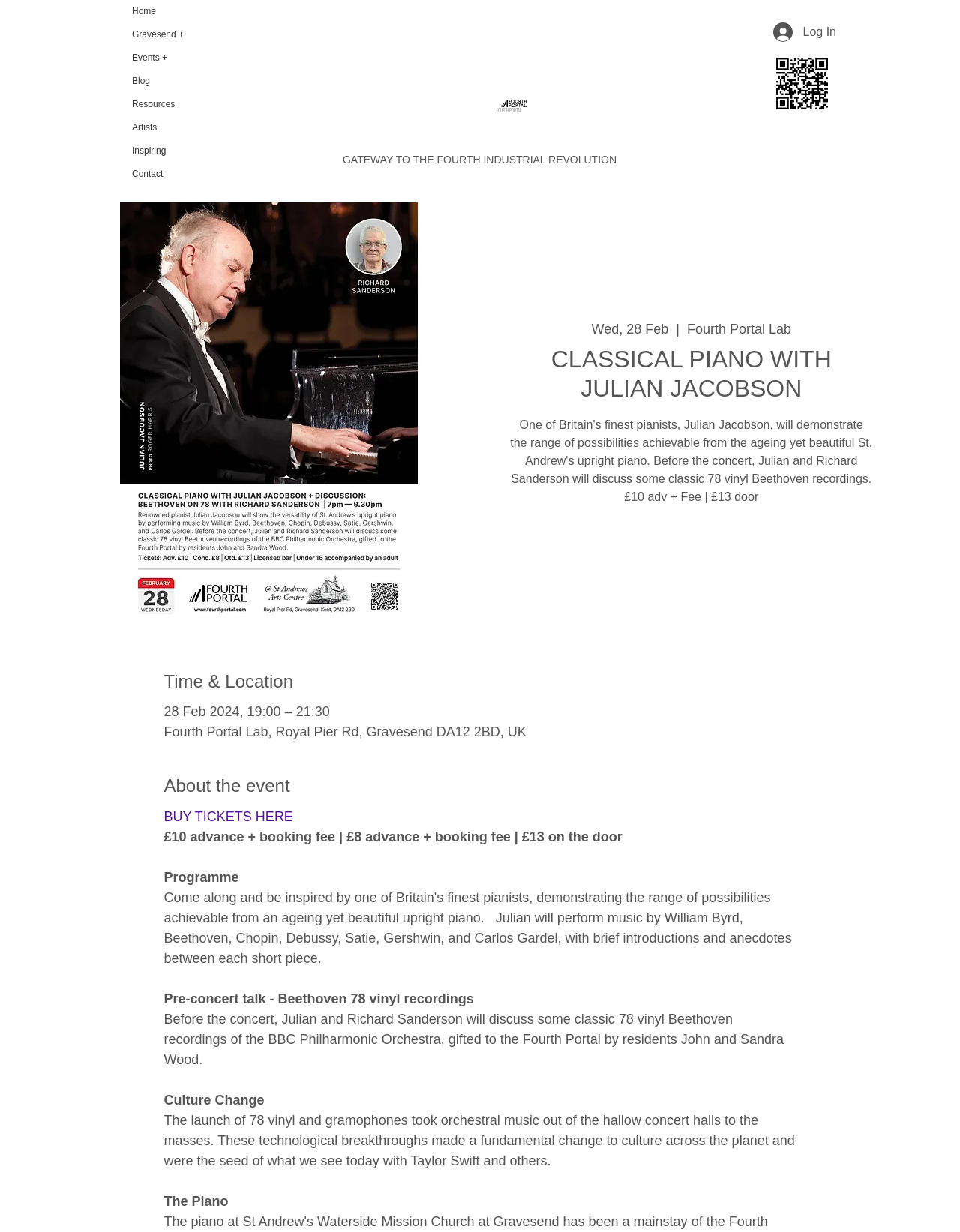Provide the bounding box coordinates for the UI element described in this sentence: "Contact". The coordinates should be four float values between 0 and 1, i.e., [left, top, right, bottom].

[0.138, 0.132, 0.227, 0.151]